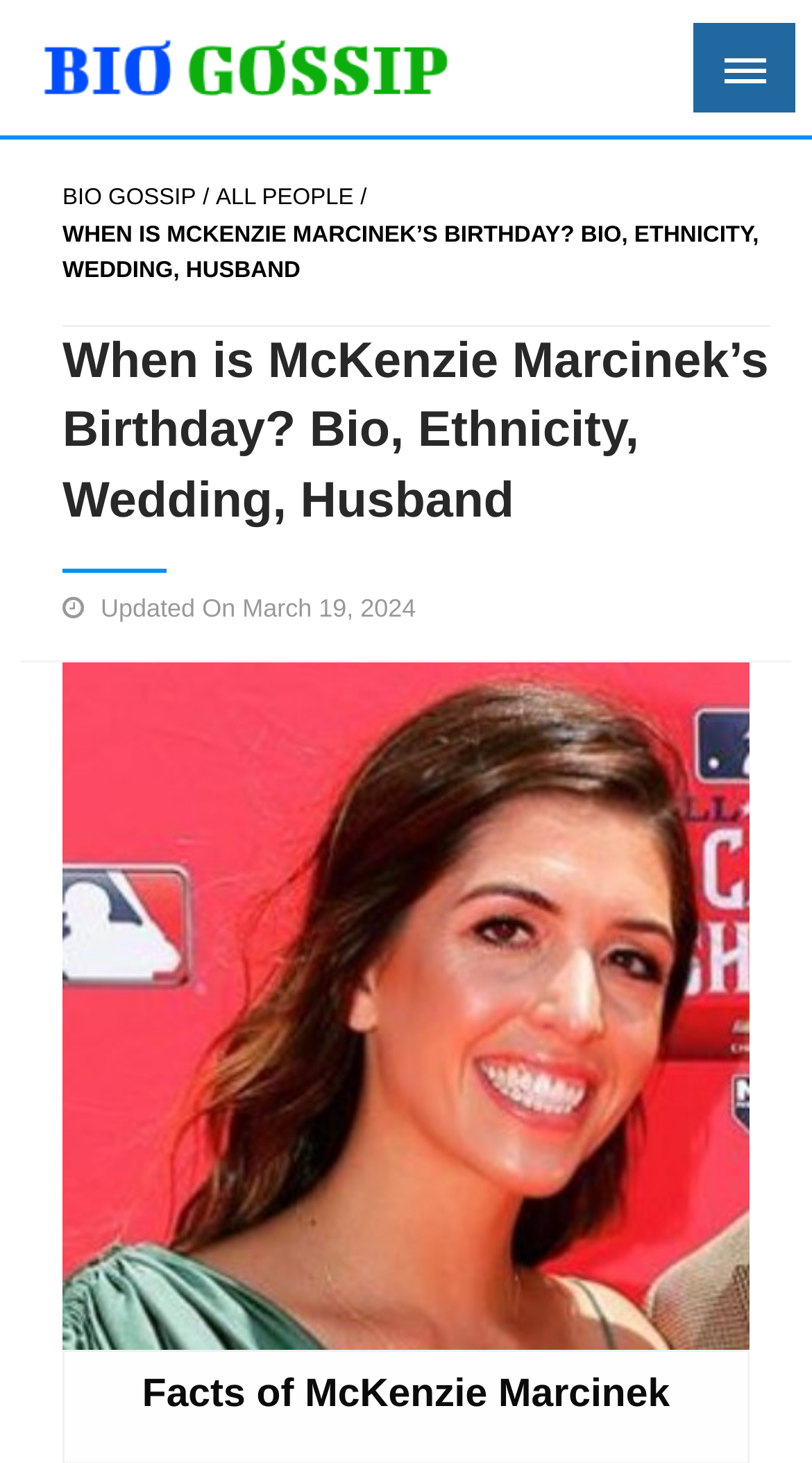Use the details in the image to answer the question thoroughly: 
What is the category of the webpage?

The category of the webpage can be determined by looking at the link elements that say 'BIO GOSSIP' and 'ALL PEOPLE', which suggest that the webpage is related to celebrity biographies.